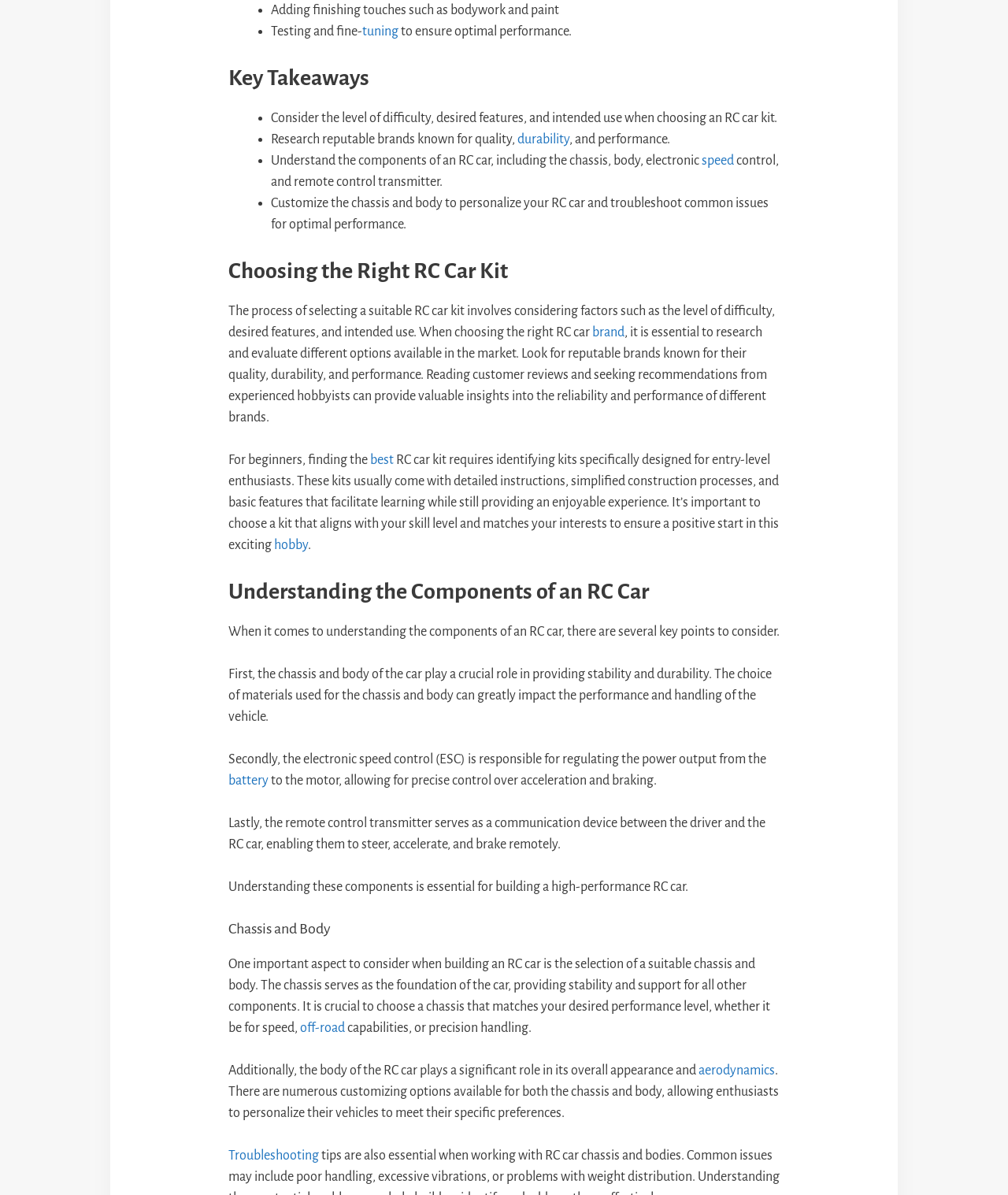Answer the question below in one word or phrase:
What is the importance of researching reputable brands?

Quality, durability, and performance